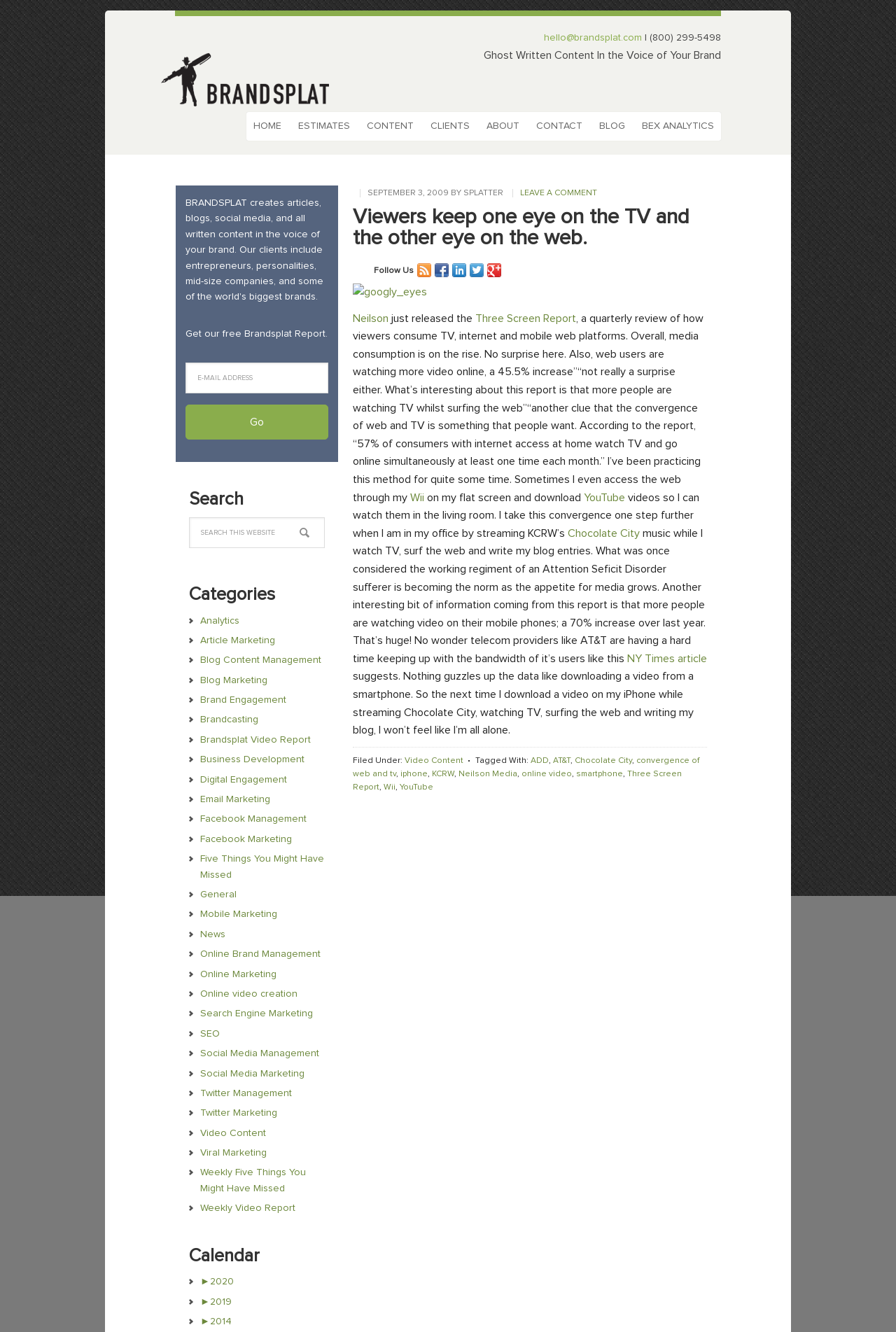Determine the bounding box coordinates of the clickable area required to perform the following instruction: "Click on the 'HOME' link". The coordinates should be represented as four float numbers between 0 and 1: [left, top, right, bottom].

[0.275, 0.084, 0.322, 0.106]